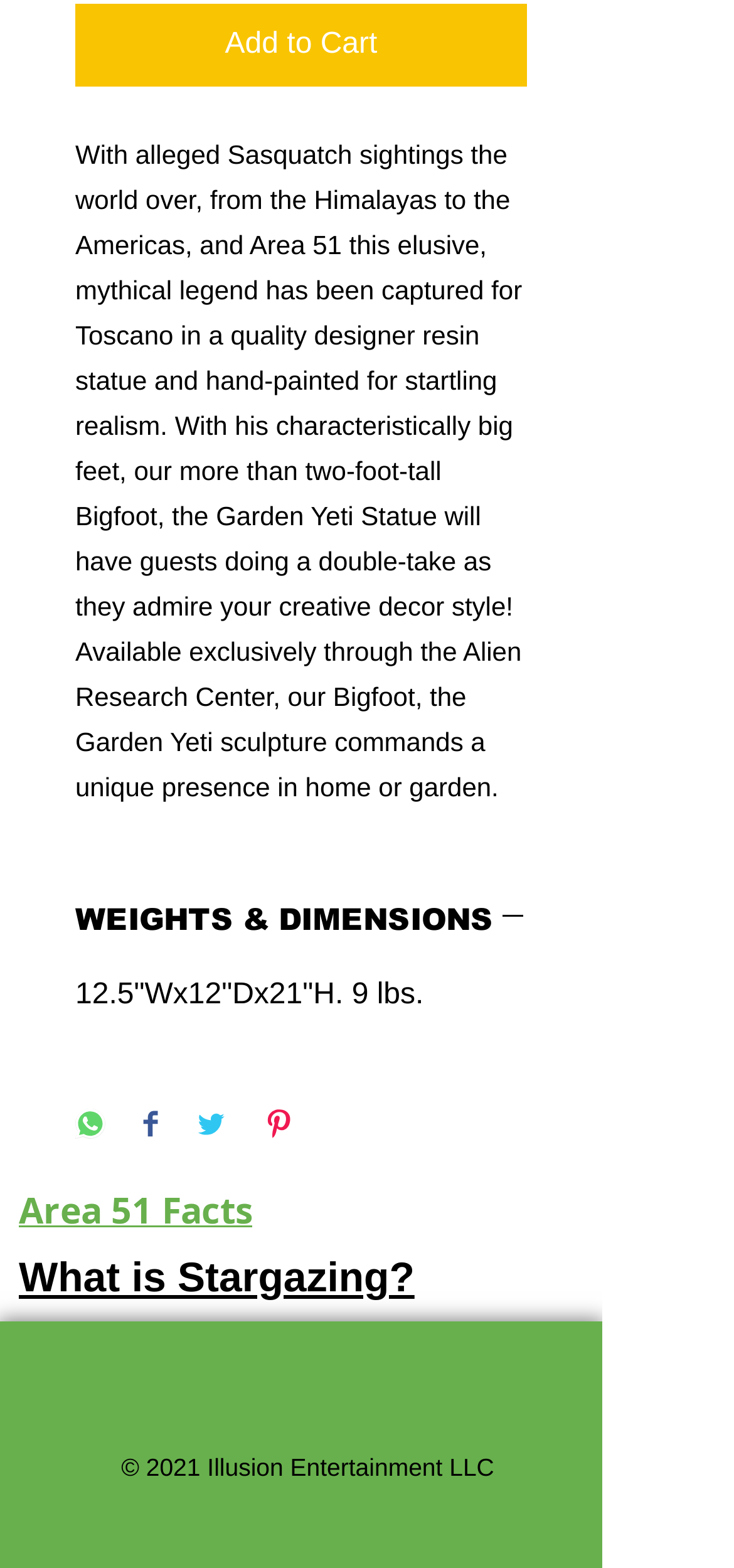How many links are available in the 'Social Bar' section?
Examine the webpage screenshot and provide an in-depth answer to the question.

There are three links available in the 'Social Bar' section, which are Instagram, Facebook, and Twitter. These can be found at the bottom of the page.